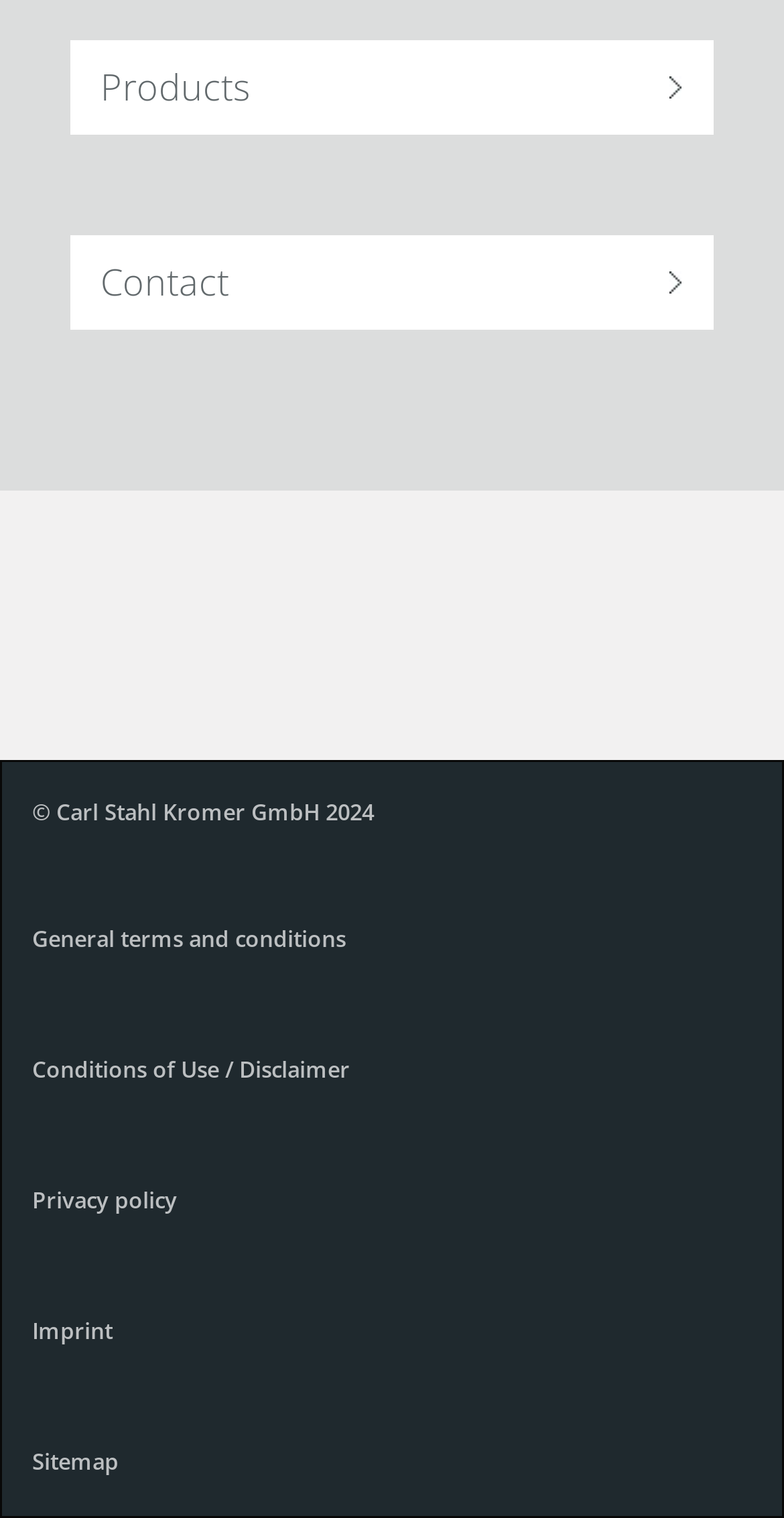Predict the bounding box for the UI component with the following description: "Privacy policy".

[0.003, 0.757, 0.985, 0.817]